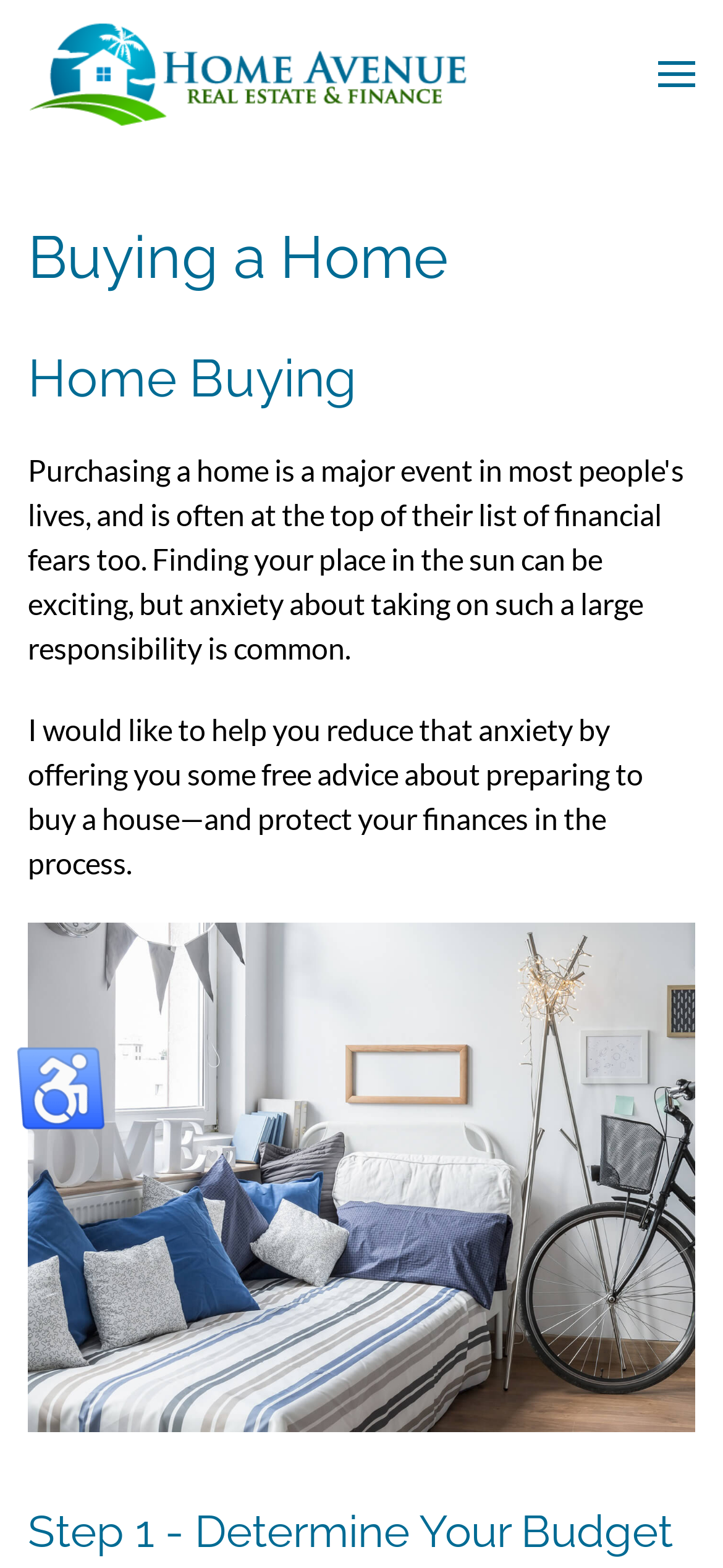Answer the question below with a single word or a brief phrase: 
Are there any images on the webpage?

Yes